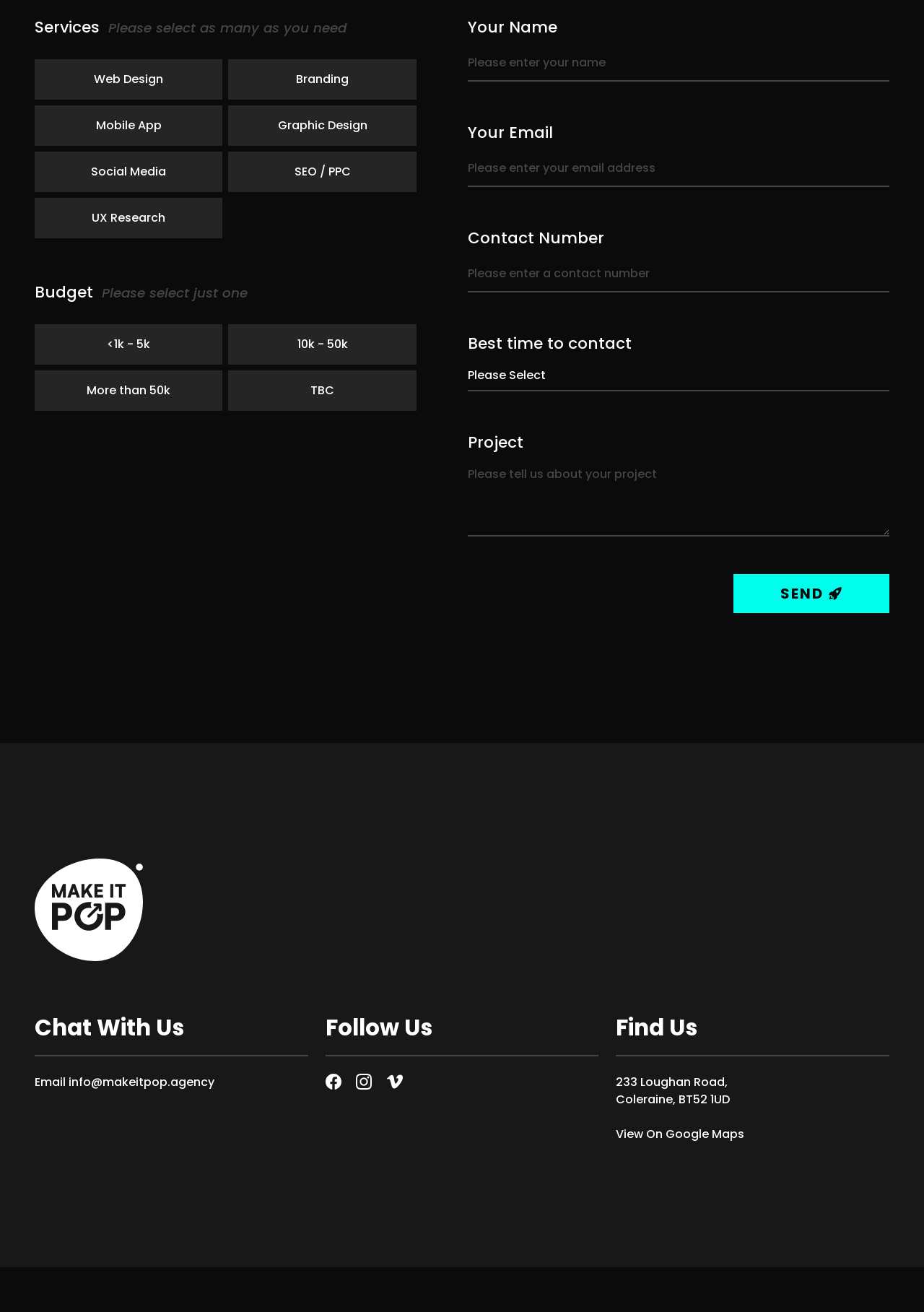Reply to the question below using a single word or brief phrase:
How many services are listed?

6